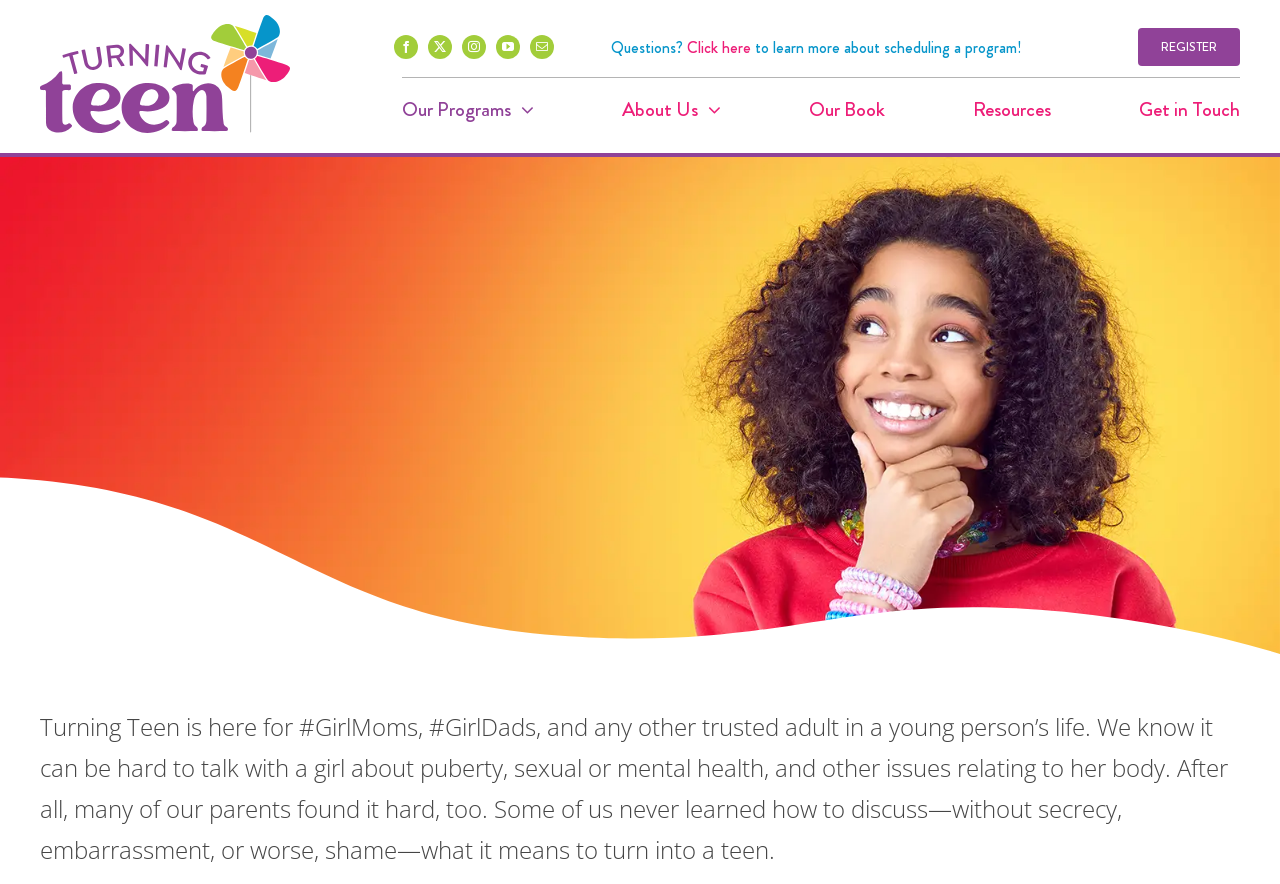Can you specify the bounding box coordinates of the area that needs to be clicked to fulfill the following instruction: "Click on the 'REGISTER' button"?

[0.889, 0.032, 0.969, 0.075]